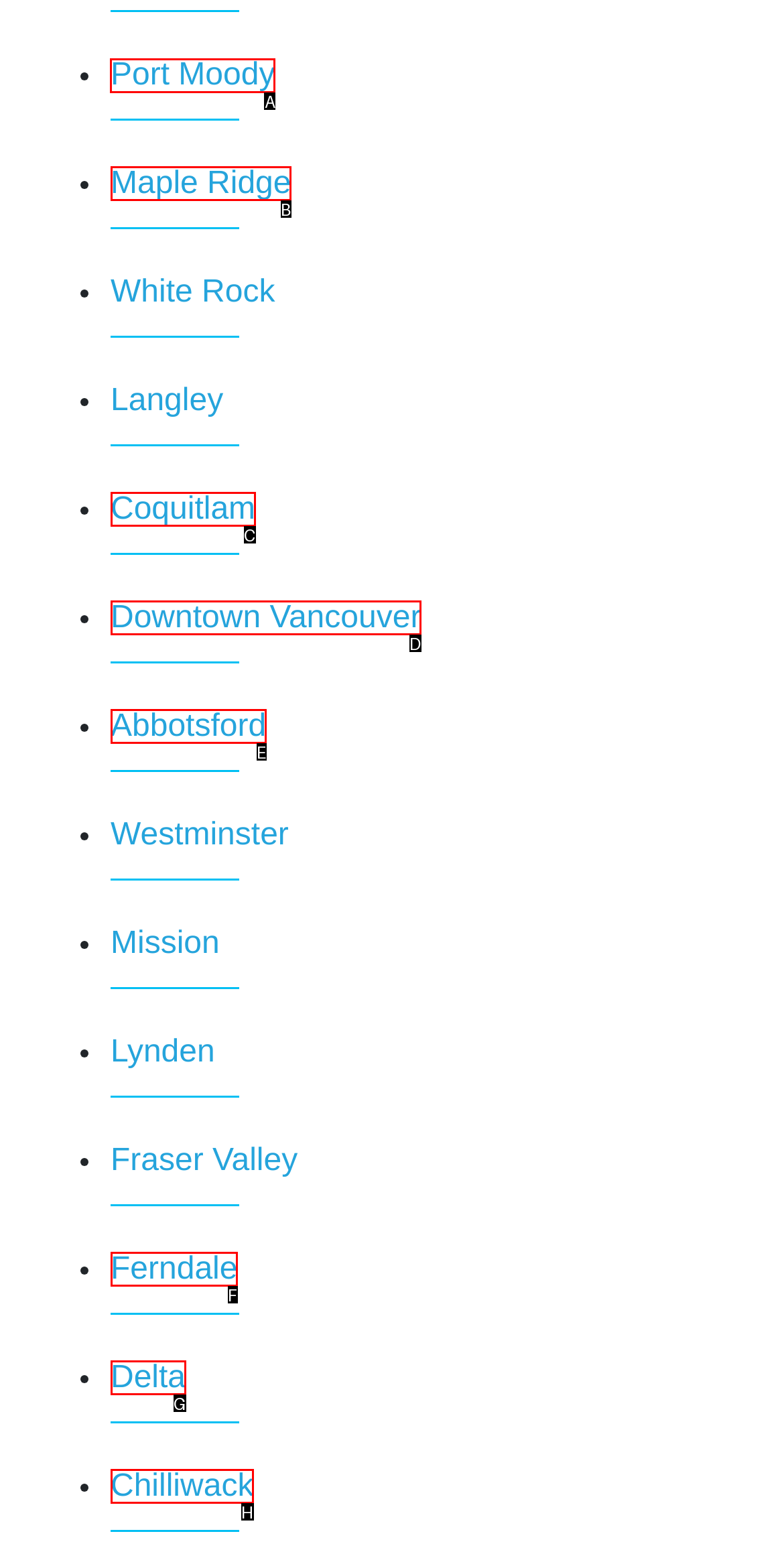Identify the letter of the correct UI element to fulfill the task: click on Port Moody from the given options in the screenshot.

A